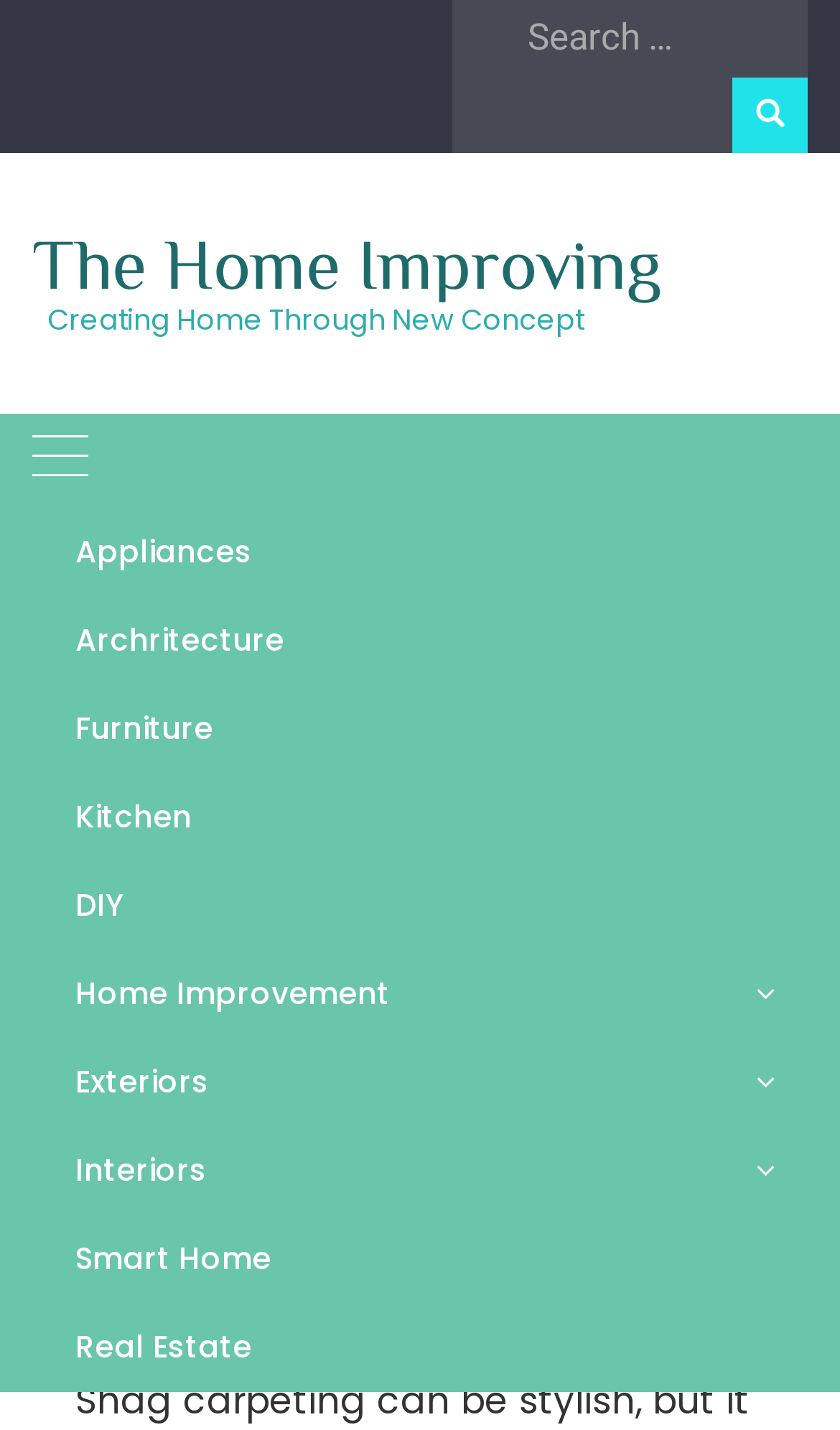Generate an in-depth caption that captures all aspects of the webpage.

The webpage is about finding the best vacuum for shag carpet, with a focus on key considerations and pros and cons of each type. At the top, there is a search bar with a search button to the right, allowing users to search for specific topics. Below the search bar, there is a header section with a link to "The Home Improving" and a static text "Creating Home Through New Concept".

To the left of the header section, there is a collapsible menu button that controls the primary menu. The primary menu consists of various links to different categories, including "Appliances", "Architecture", "Furniture", "Kitchen", "DIY", and more. These links are arranged vertically, with "Appliances" at the top and "Color" at the bottom.

The main content of the webpage starts with a heading "How To Find Out The Best Vacuum For Shag Carpet?" followed by a link to "CLEANING" and several social media links. Below these links, there is a large figure that takes up most of the width of the page, which is an image related to the topic of finding the best vacuum for shag carpet.

Overall, the webpage has a clean and organized structure, with clear headings and concise text. The use of links and categories makes it easy for users to navigate and find relevant information.